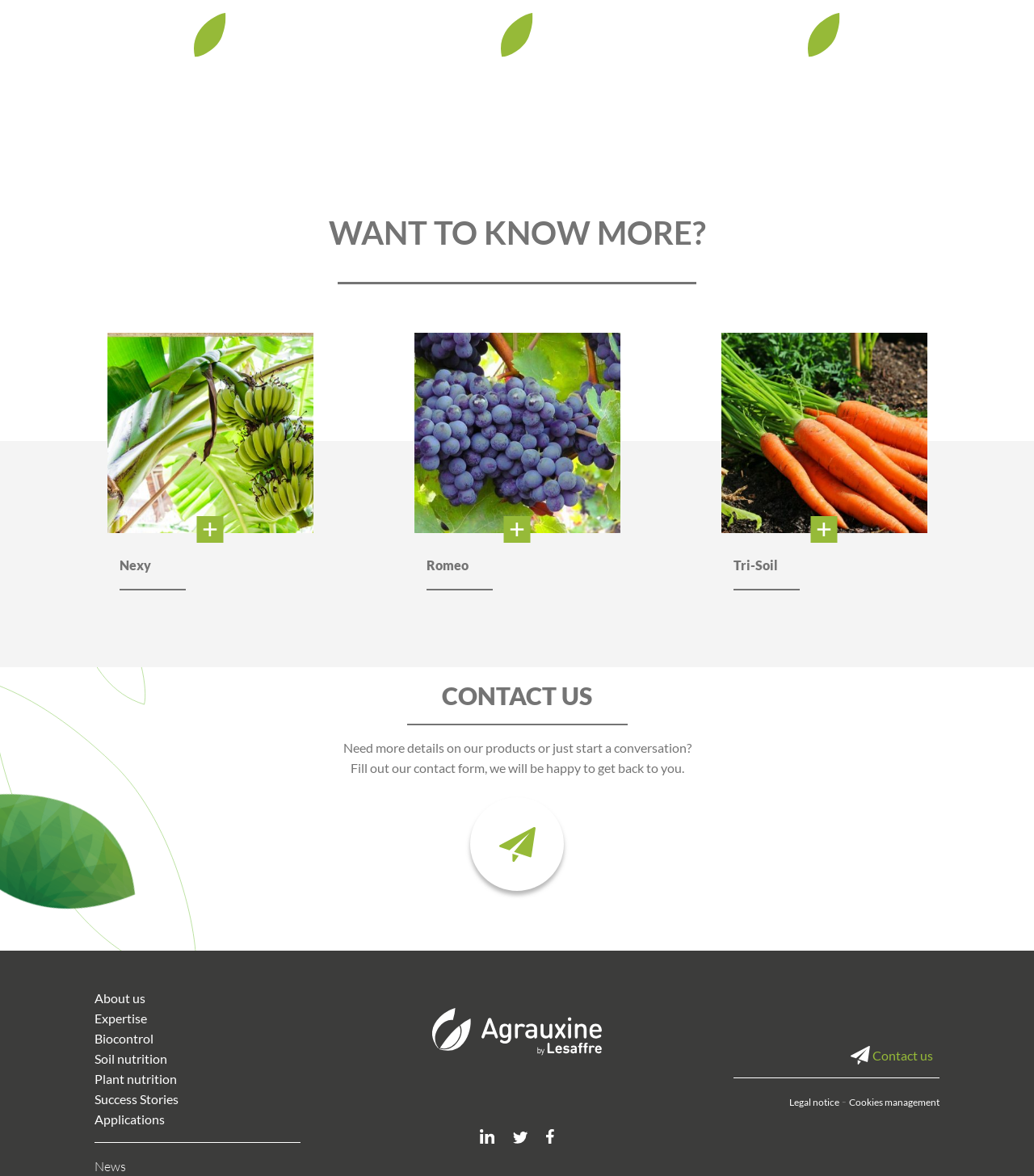Please pinpoint the bounding box coordinates for the region I should click to adhere to this instruction: "Contact us".

[0.716, 0.888, 0.903, 0.906]